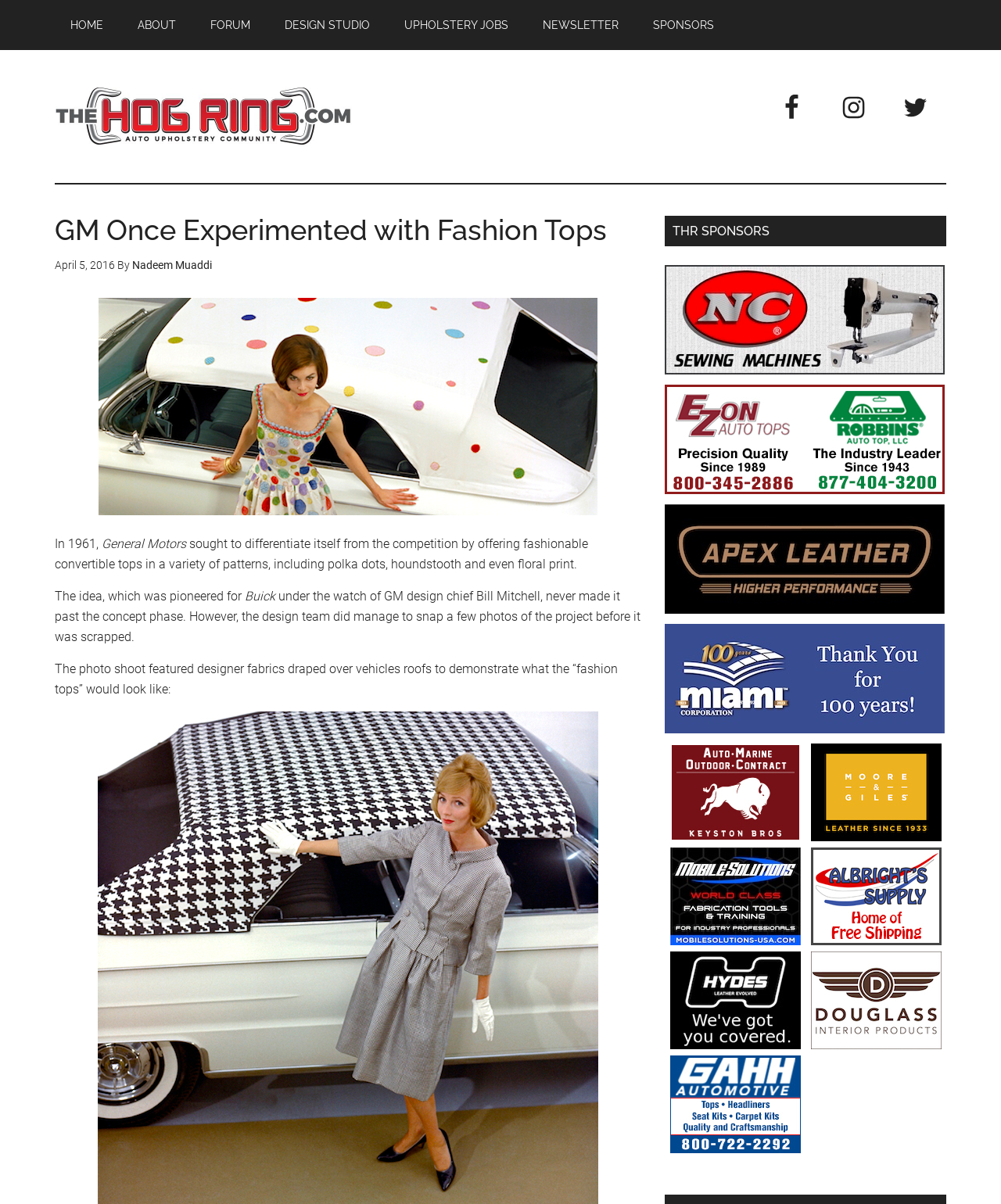Kindly determine the bounding box coordinates for the clickable area to achieve the given instruction: "Visit the 'DESIGN STUDIO' page".

[0.269, 0.0, 0.385, 0.042]